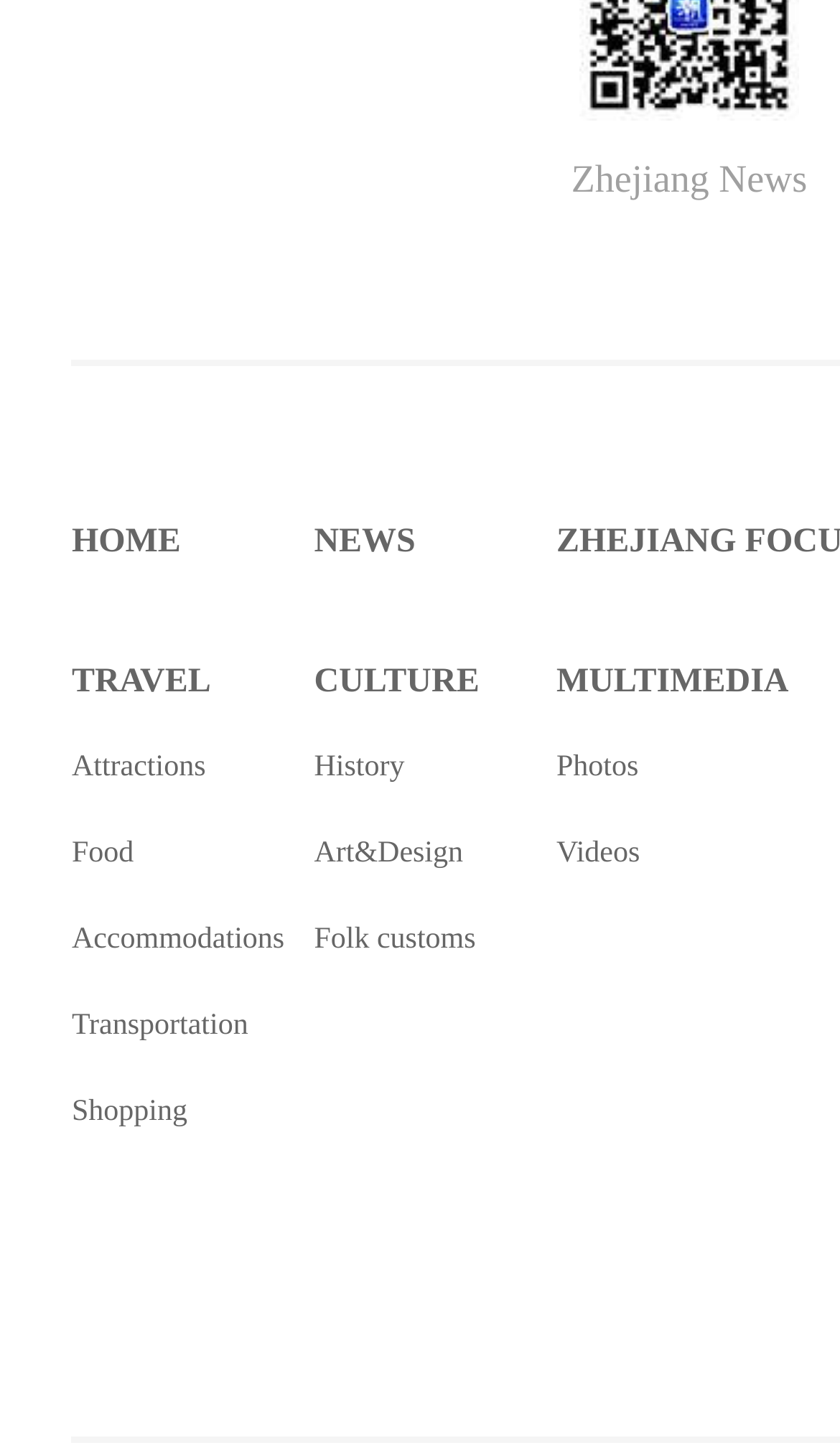Find the bounding box coordinates for the element that must be clicked to complete the instruction: "read news". The coordinates should be four float numbers between 0 and 1, indicated as [left, top, right, bottom].

[0.374, 0.359, 0.495, 0.385]